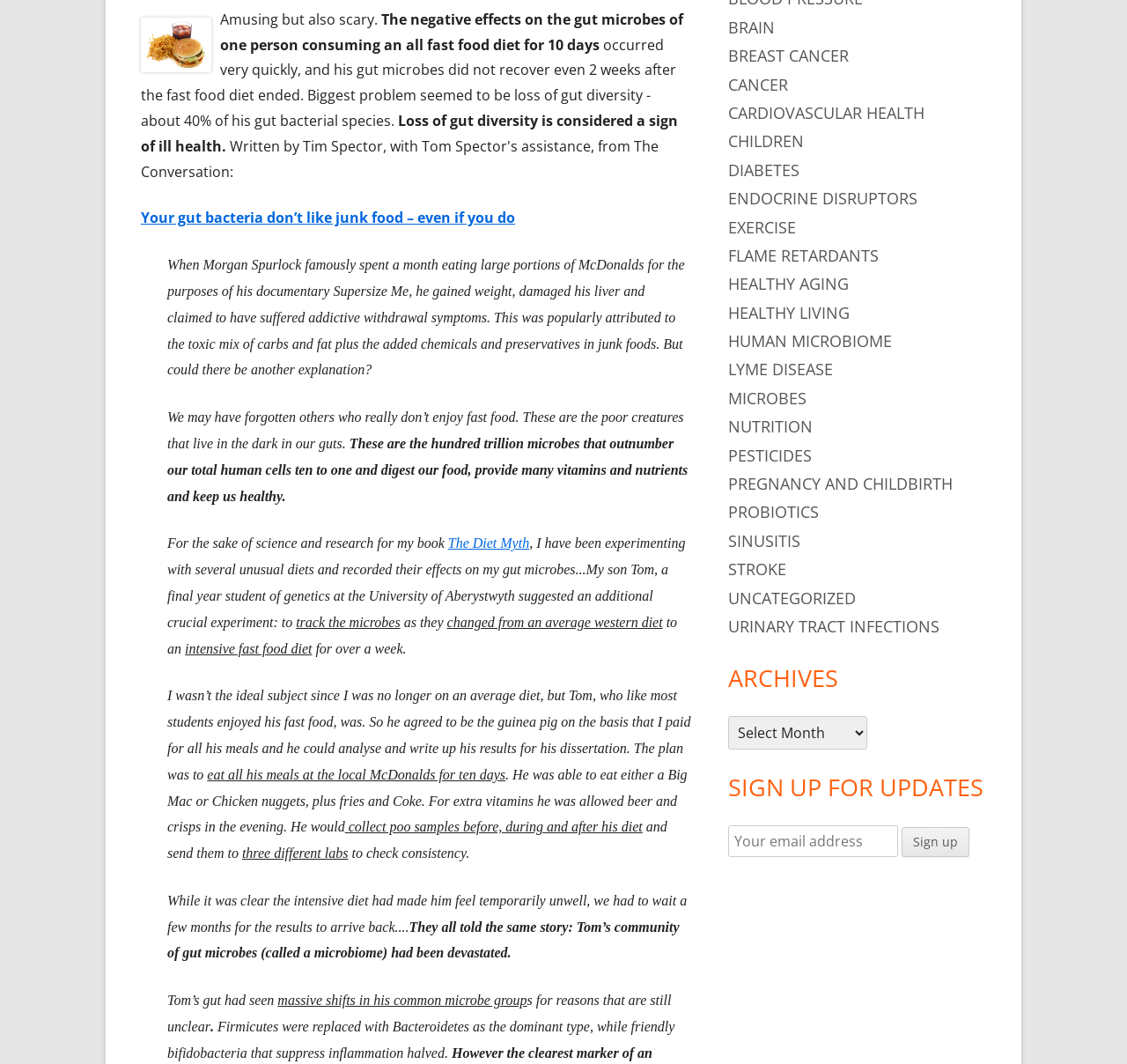Identify the bounding box for the given UI element using the description provided. Coordinates should be in the format (top-left x, top-left y, bottom-right x, bottom-right y) and must be between 0 and 1. Here is the description: name="EMAIL" placeholder="Your email address"

[0.646, 0.776, 0.797, 0.805]